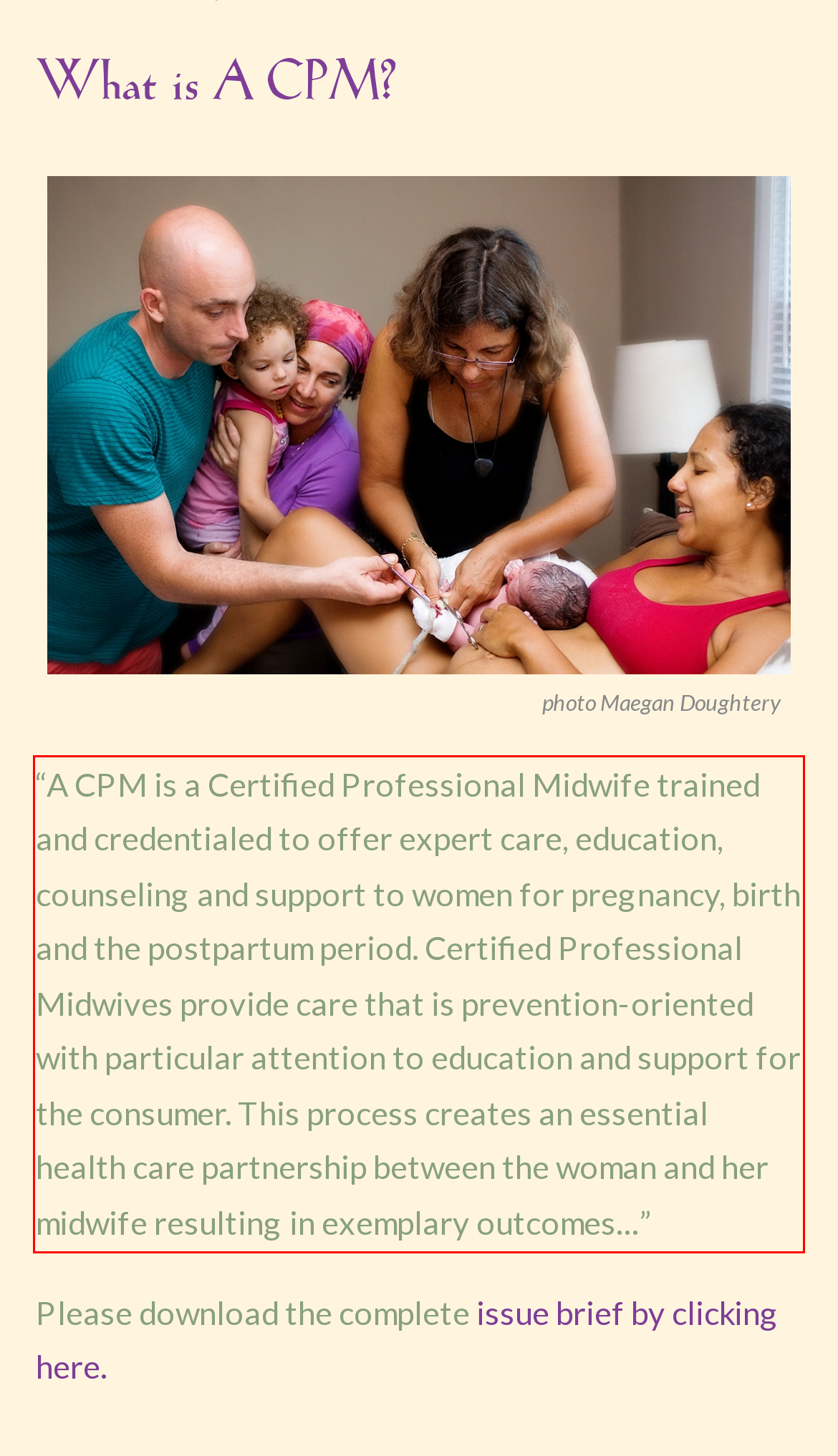You have a screenshot of a webpage with a UI element highlighted by a red bounding box. Use OCR to obtain the text within this highlighted area.

“A CPM is a Certified Professional Midwife trained and credentialed to offer expert care, education, counseling and support to women for pregnancy, birth and the postpartum period. Certified Professional Midwives provide care that is prevention-oriented with particular attention to education and support for the consumer. This process creates an essential health care partnership between the woman and her midwife resulting in exemplary outcomes…”